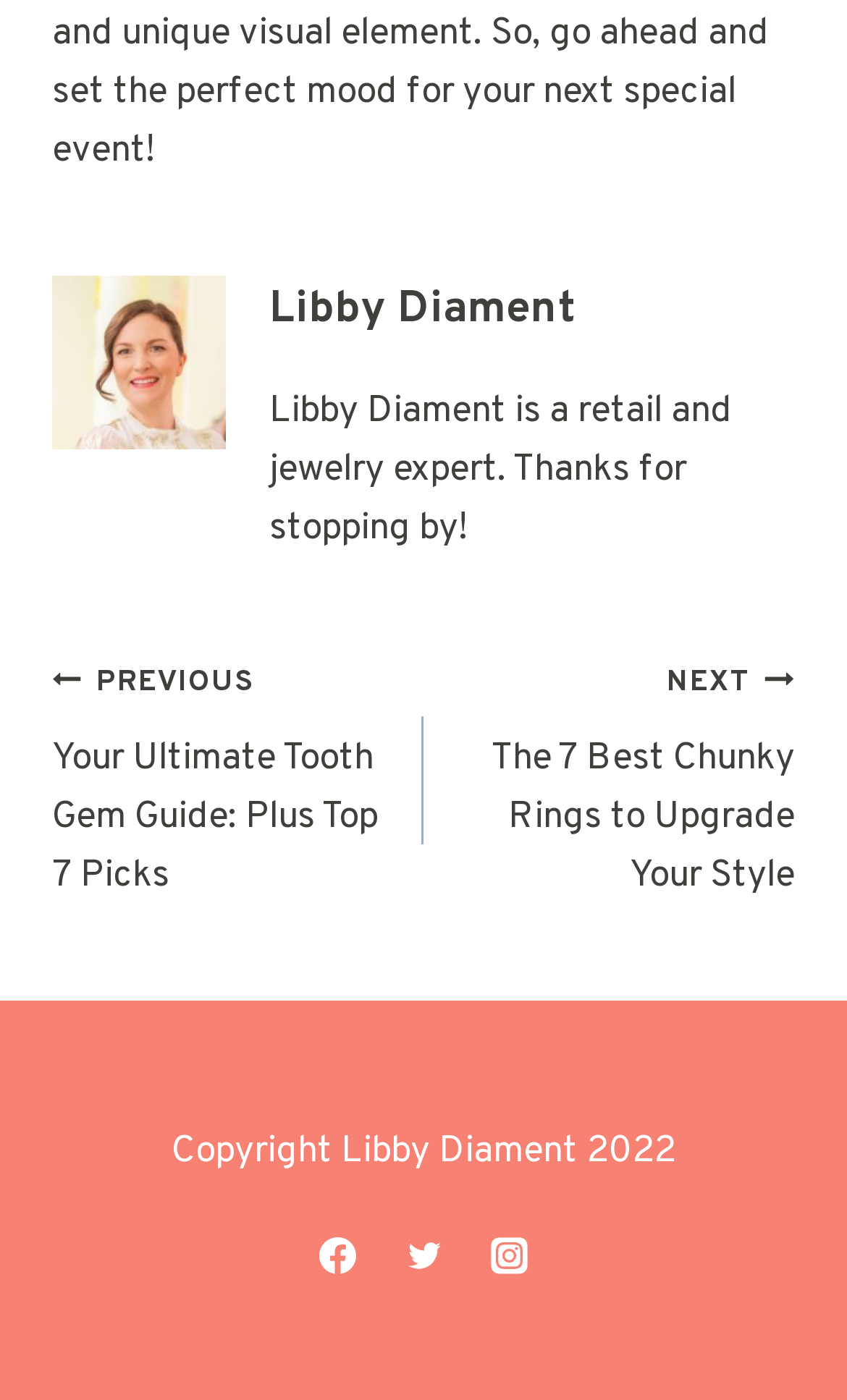Determine the bounding box coordinates of the UI element described by: "Twitter".

[0.456, 0.871, 0.544, 0.924]